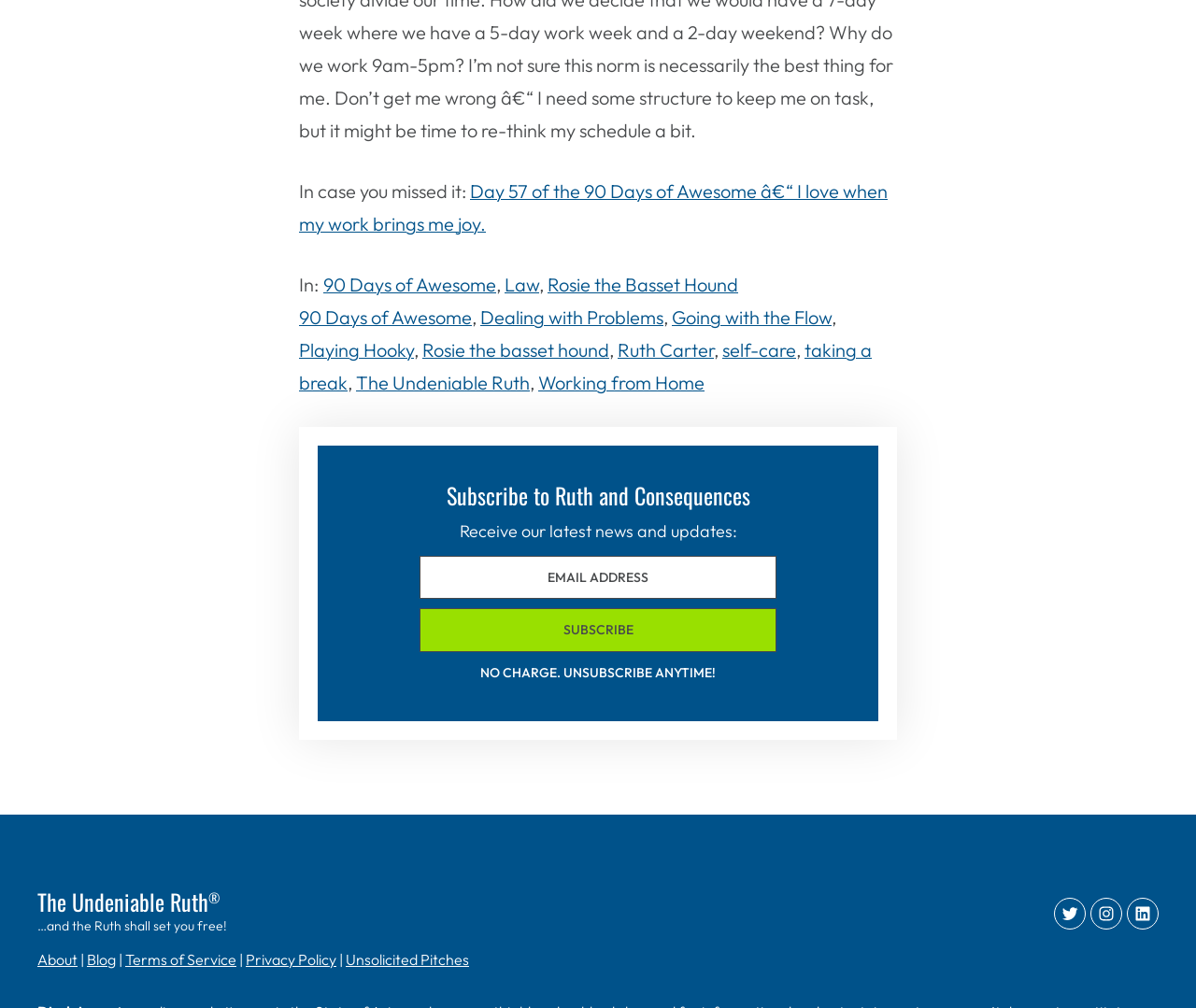Could you specify the bounding box coordinates for the clickable section to complete the following instruction: "view other news"?

None